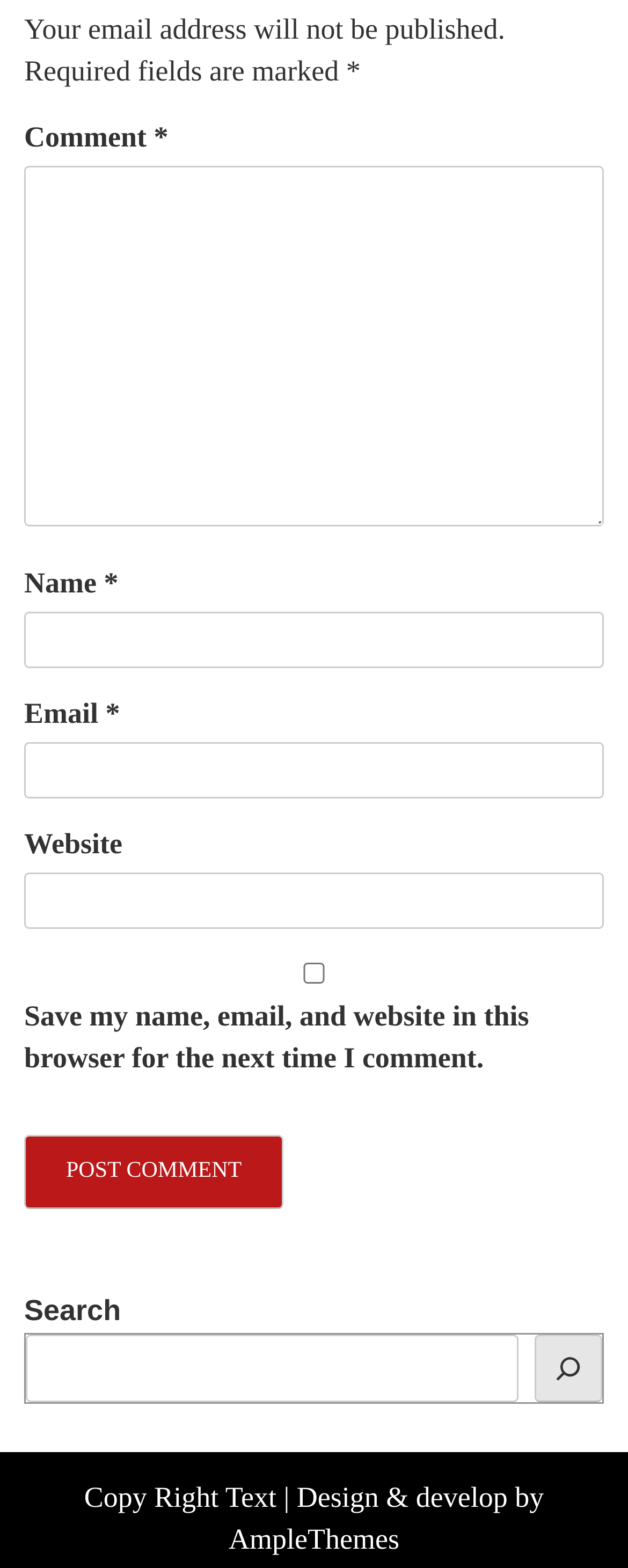Respond with a single word or phrase:
What is the copyright information at the bottom of the page?

Design & develop by AmpleThemes